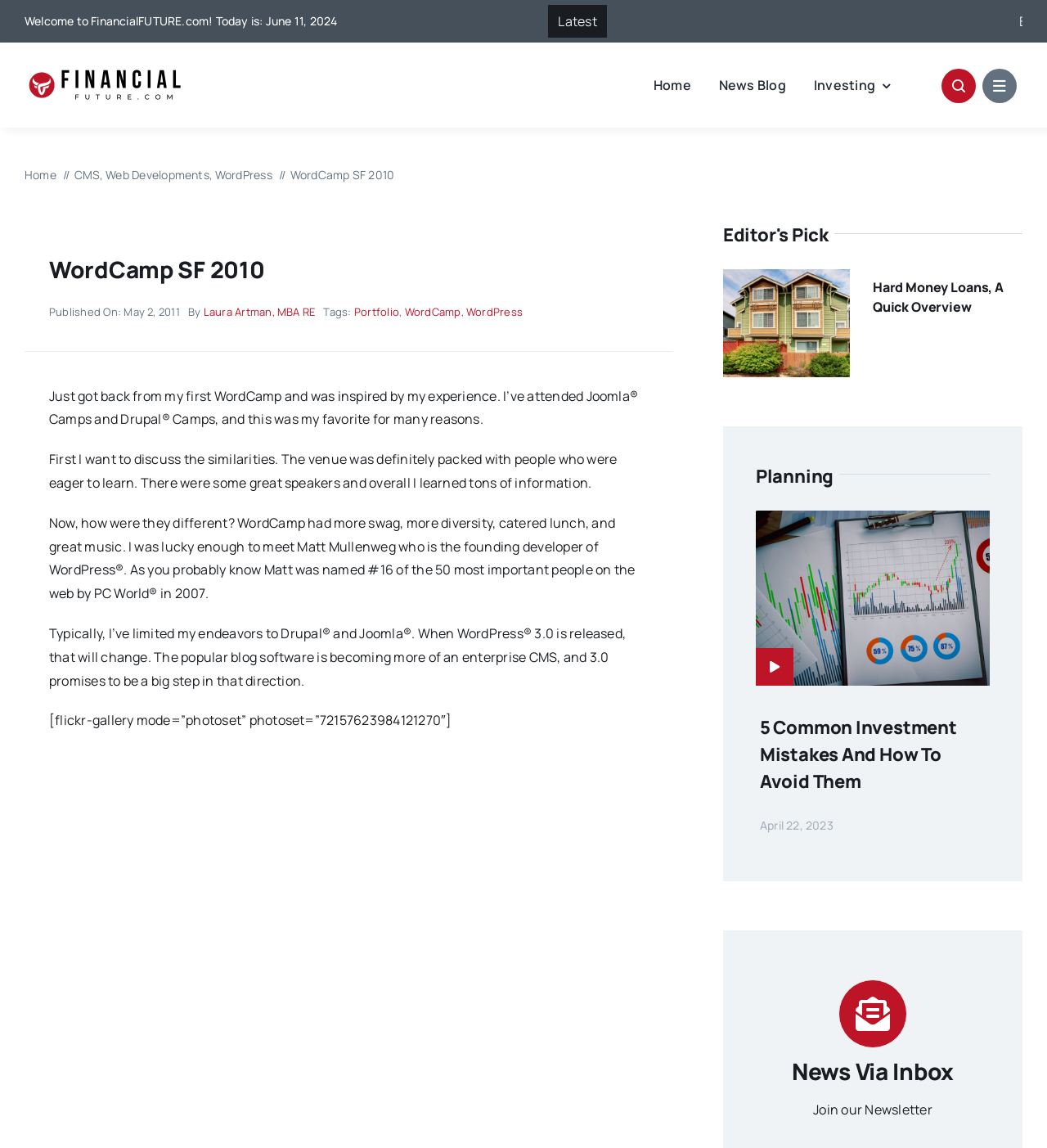Write an exhaustive caption that covers the webpage's main aspects.

The webpage is titled "WordCamp SF 2010 – FinancialFuture.com" and has a welcome message at the top, displaying the current date, June 11, 2024. Below the welcome message, there is a logo of FinancialFuture.com, which is an image, and a link to the main menu. The main menu is located at the top center of the page and consists of links to "Home", "News Blog", and "Investing".

On the top right side of the page, there are two links, "Link to #awb-open-oc__1046" and "Link to #awb-open-oc__1684". Below these links, there is a breadcrumb navigation menu, which shows the current page's location in the website's hierarchy. The breadcrumb menu starts with "Home" and ends with "WordCamp SF 2010".

The main content of the page is an article about the author's experience at WordCamp SF 2010. The article is divided into several paragraphs, discussing the similarities and differences between WordCamp and other camps, such as Joomla and Drupal. The article also mentions the author's meeting with Matt Mullenweg, the founding developer of WordPress.

Below the article, there are several sections, including "Editor's Pick", "Planning", and "News Via Inbox". The "Editor's Pick" section has a link to an article titled "Hard Money Loans, a quick overview", accompanied by an image of a duplex. The "Planning" section has a link to an article titled "5 Common Investment Mistakes and How to Avoid Them", also accompanied by an image. The "News Via Inbox" section has a link to join the newsletter.

At the bottom of the page, there is a link to go back to the top of the page.